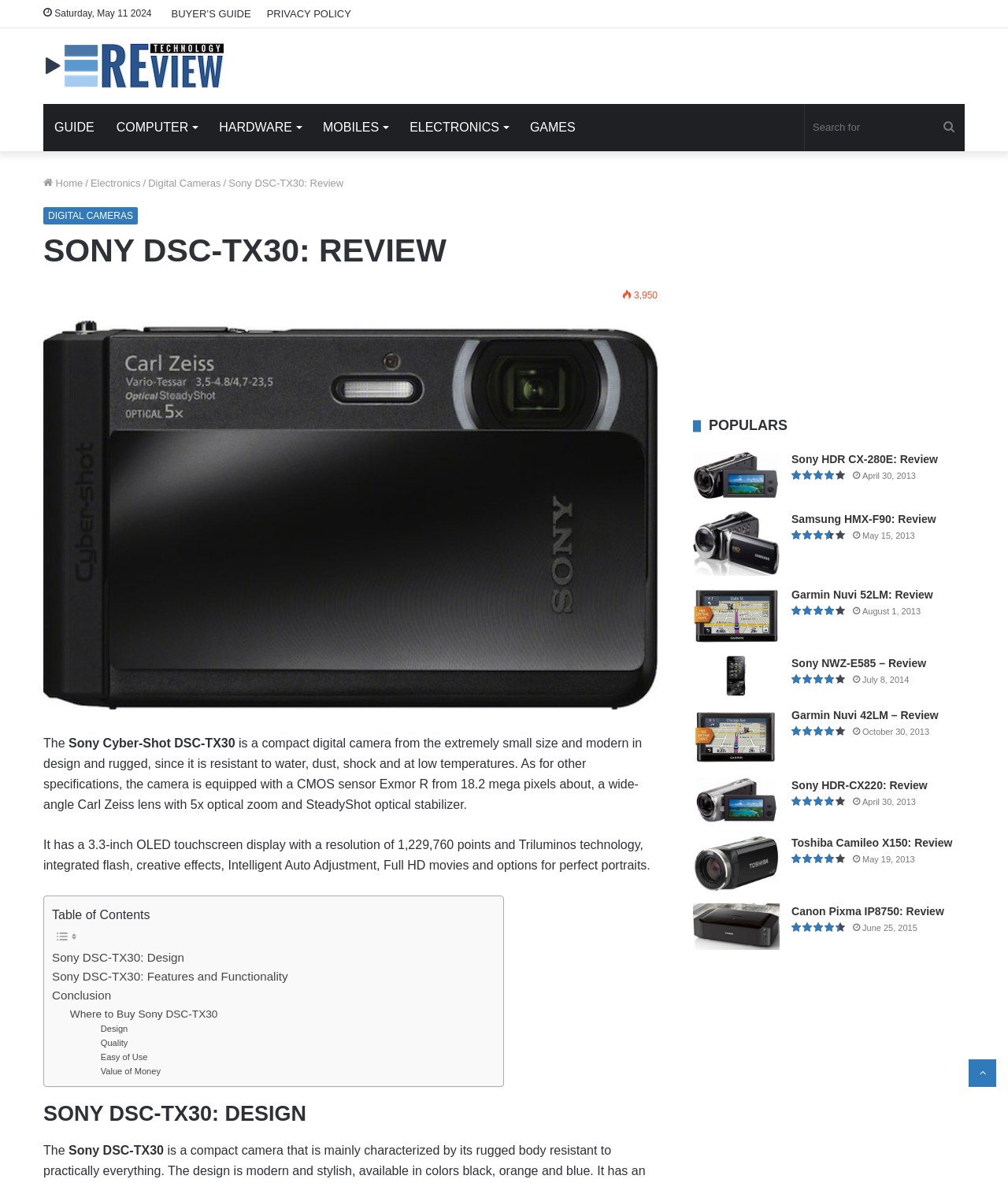Identify the bounding box coordinates for the region of the element that should be clicked to carry out the instruction: "Read the review of Sony DSC-TX30". The bounding box coordinates should be four float numbers between 0 and 1, i.e., [left, top, right, bottom].

[0.043, 0.193, 0.652, 0.231]